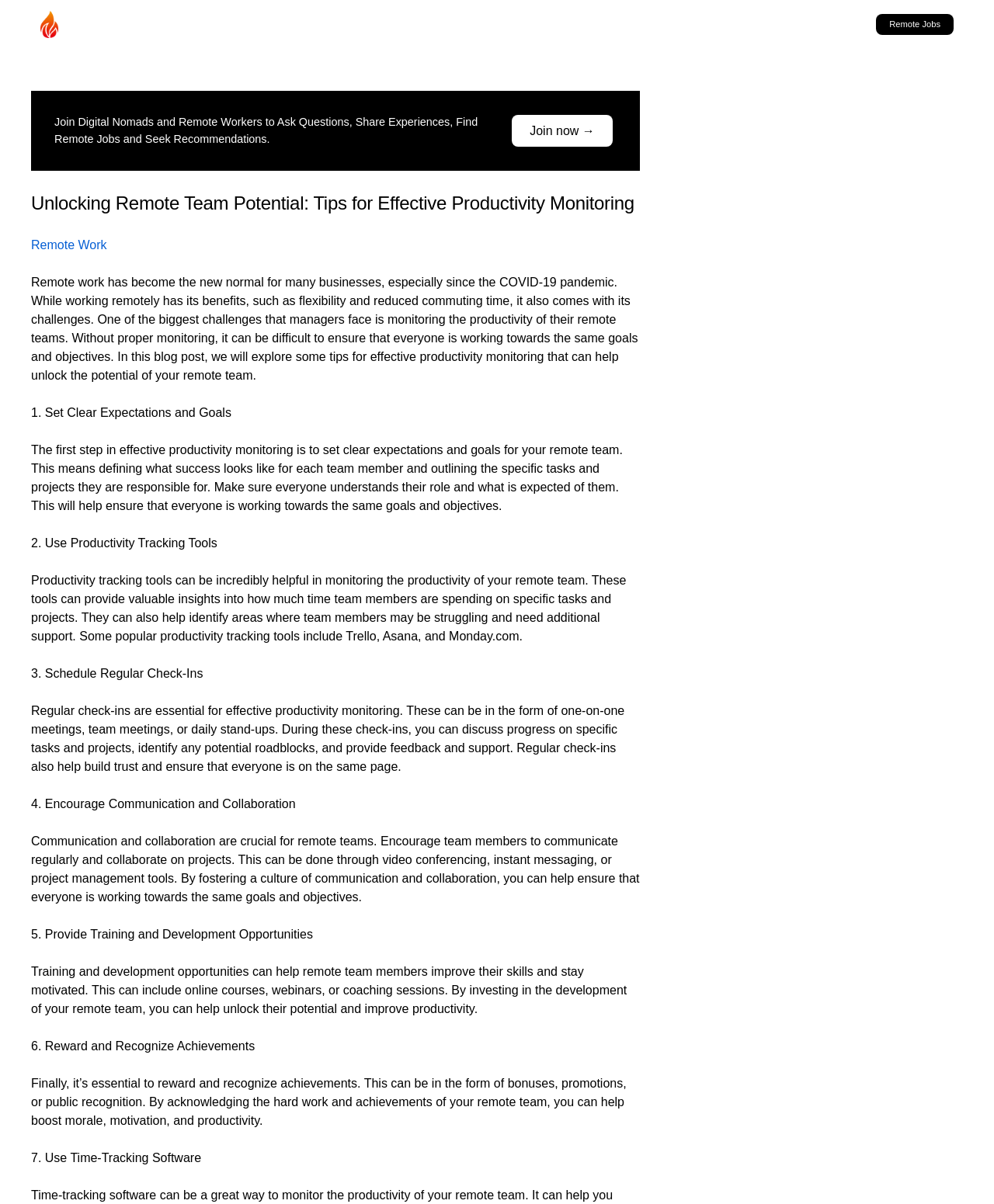What is the purpose of regular check-ins? Look at the image and give a one-word or short phrase answer.

To discuss progress and provide feedback